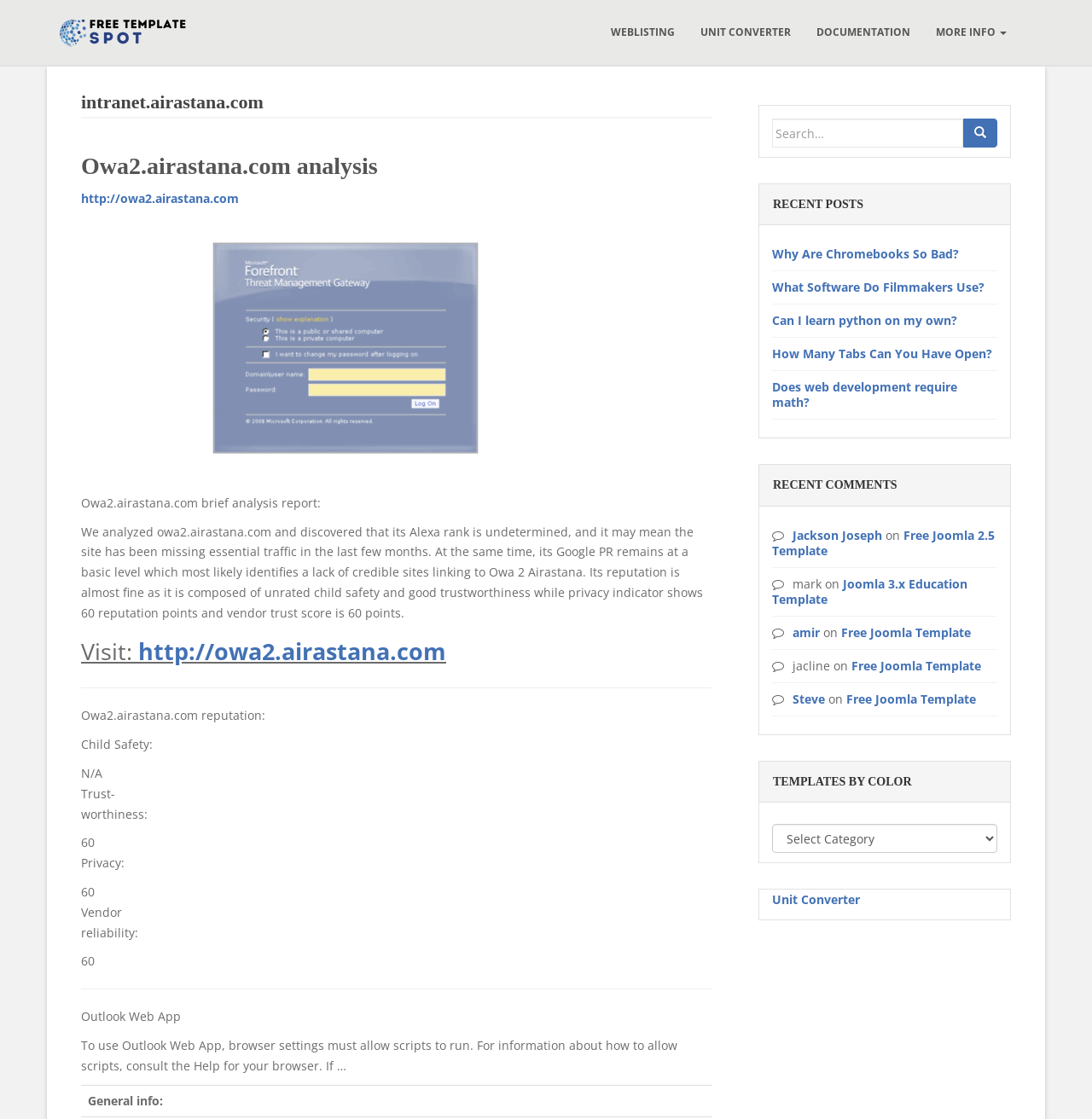What is the Alexa rank of owa2.airastana.com?
Can you provide an in-depth and detailed response to the question?

According to the webpage, the Alexa rank of owa2.airastana.com is undetermined, which means the site has been missing essential traffic in the last few months.